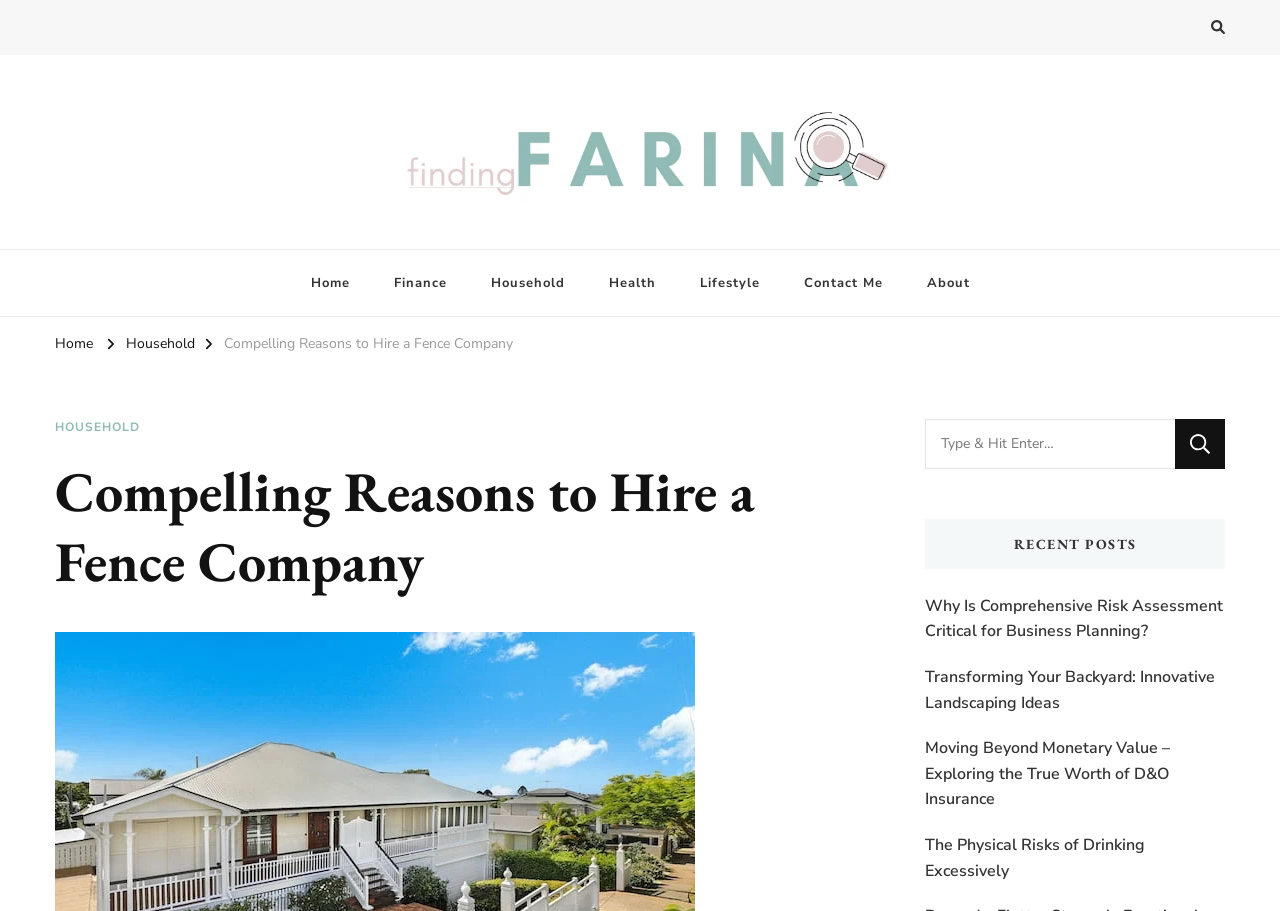Please specify the bounding box coordinates of the clickable region to carry out the following instruction: "Click on Home". The coordinates should be four float numbers between 0 and 1, in the format [left, top, right, bottom].

None